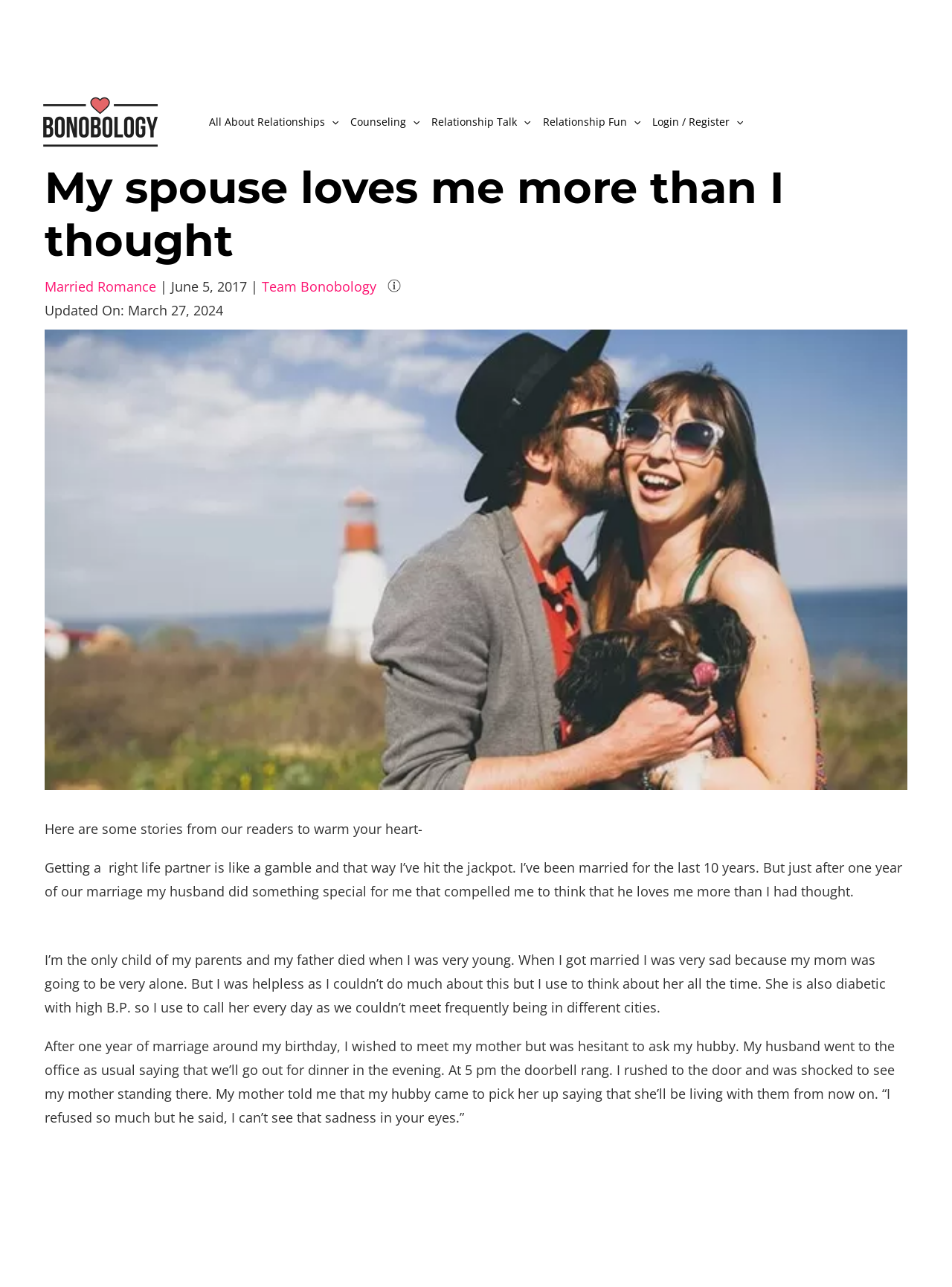Using the given description, provide the bounding box coordinates formatted as (top-left x, top-left y, bottom-right x, bottom-right y), with all values being floating point numbers between 0 and 1. Description: parent_node: Counseling aria-label="Menu Toggle"

[0.426, 0.084, 0.441, 0.105]